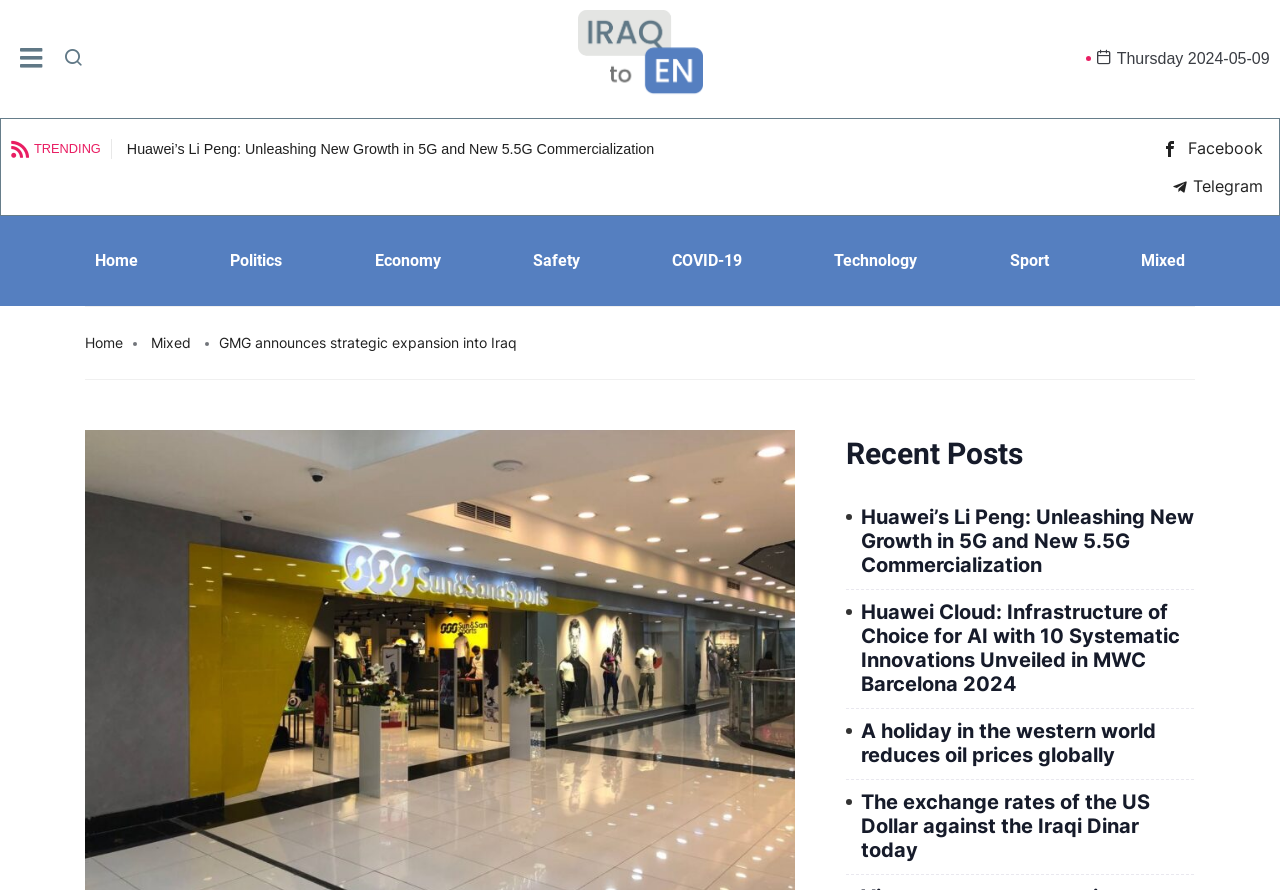Show me the bounding box coordinates of the clickable region to achieve the task as per the instruction: "Visit Facebook page".

[0.908, 0.15, 0.987, 0.182]